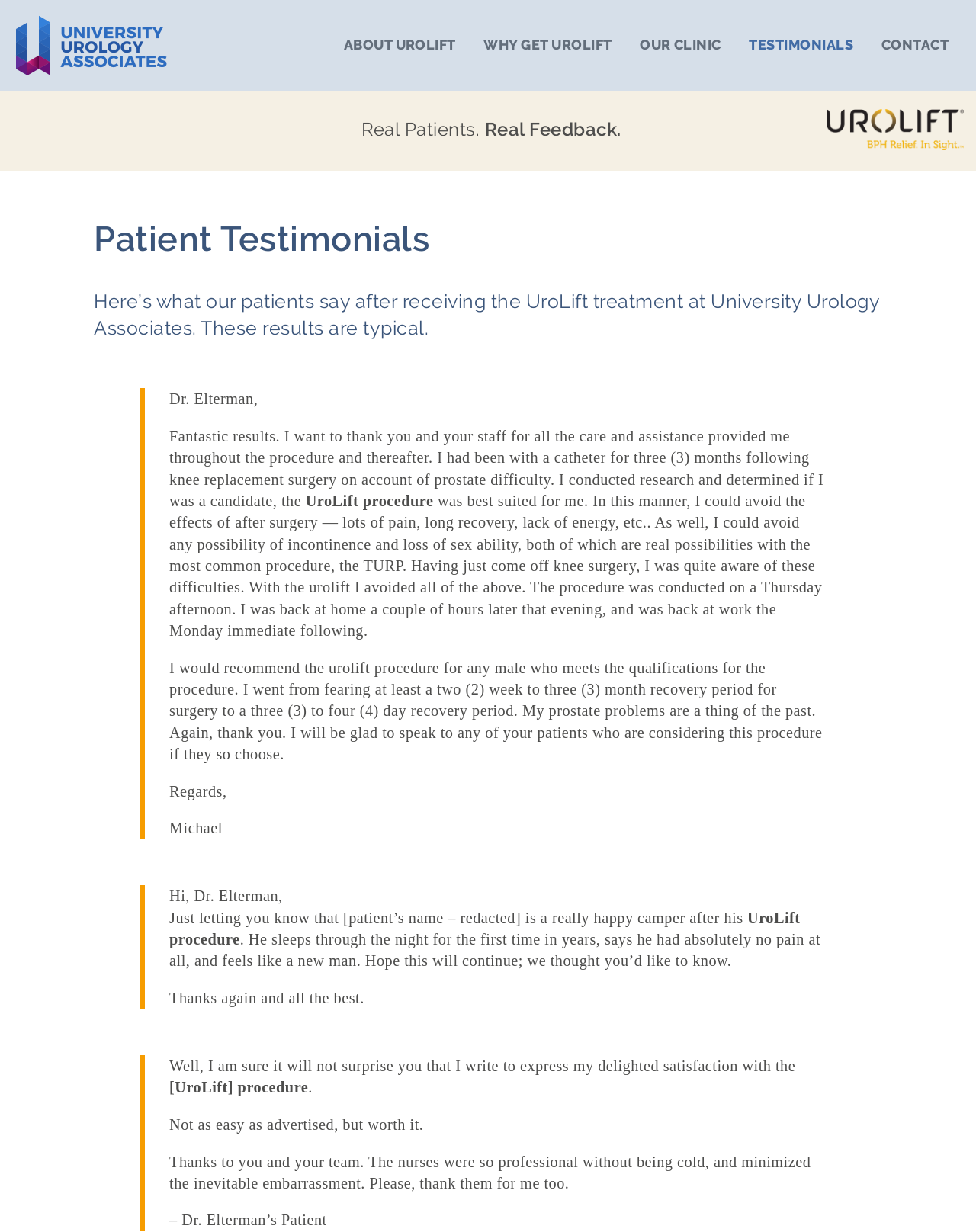Write an extensive caption that covers every aspect of the webpage.

This webpage is about patient testimonials for the UroLift treatment for BPH (Benign Prostatic Hyperplasia). At the top left corner, there is a logo of Urolift for BPH, accompanied by a navigation menu with links to different sections of the website, including "ABOUT UROLIFT", "WHY GET UROLIFT", "OUR CLINIC", "TESTIMONIALS", and "CONTACT". 

Below the navigation menu, there is a large image of UroLift on the right side. On the left side, there is a heading "Patient Testimonials" followed by a brief introduction to the testimonials, stating that they are from real patients who have received the UroLift treatment at University Urology Associates.

The main content of the webpage consists of three blockquotes, each containing a testimonial from a patient. The first testimonial is from Dr. Elterman, who expresses gratitude to the staff for the care and assistance provided during the procedure and thereafter. He shares his experience of avoiding pain, long recovery, and other complications associated with traditional surgery.

The second testimonial is from a patient who is very happy with the results of the UroLift procedure, stating that his husband sleeps through the night for the first time in years and feels like a new man.

The third testimonial is from another patient who expresses delighted satisfaction with the UroLift procedure, although he mentions that it was not as easy as advertised. He thanks the doctor and the team, including the nurses, for their professionalism and care.

Overall, the webpage presents a collection of positive testimonials from patients who have undergone the UroLift treatment, highlighting the benefits and advantages of this procedure.